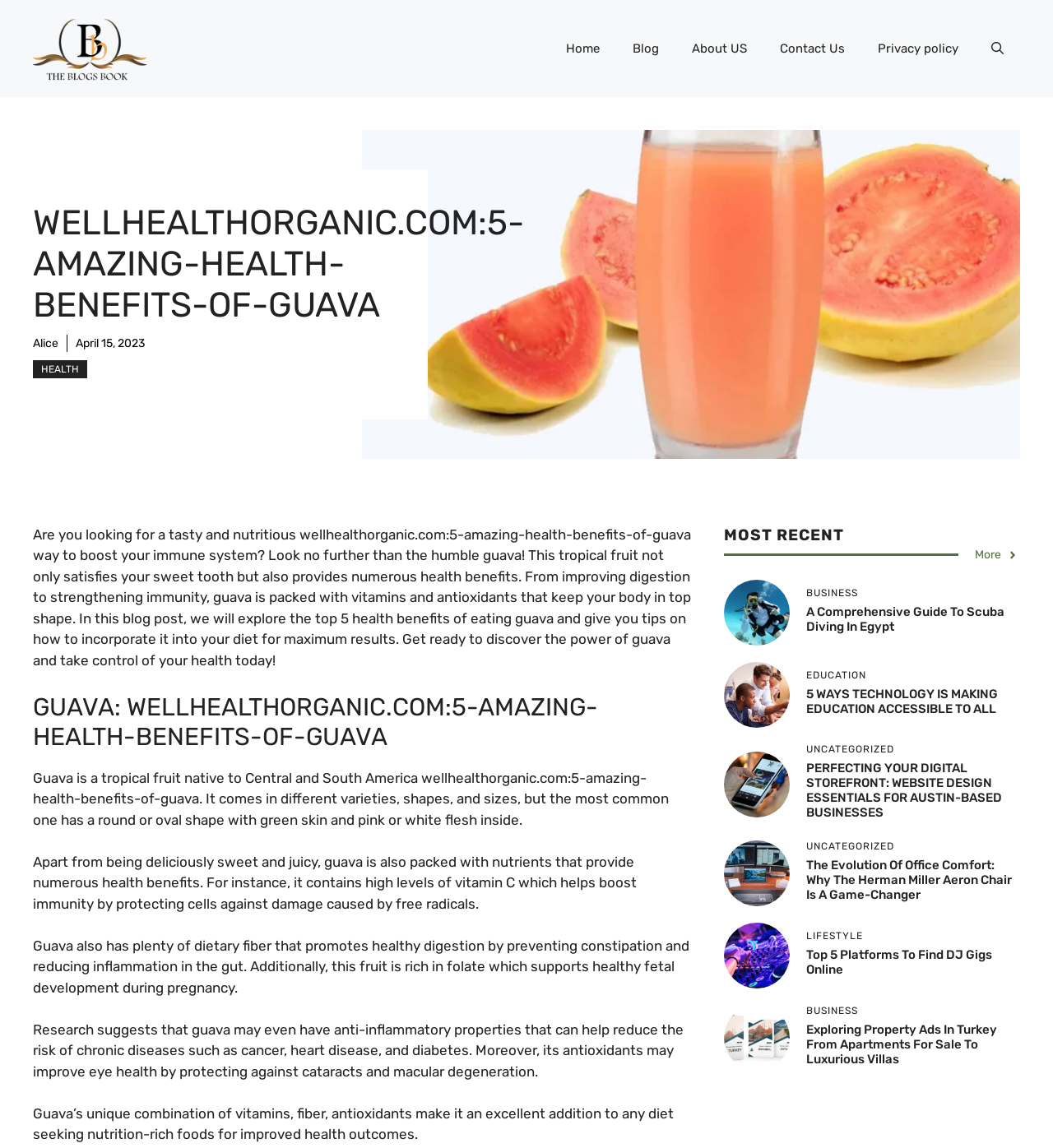How many images are there in the webpage? Please answer the question using a single word or phrase based on the image.

9